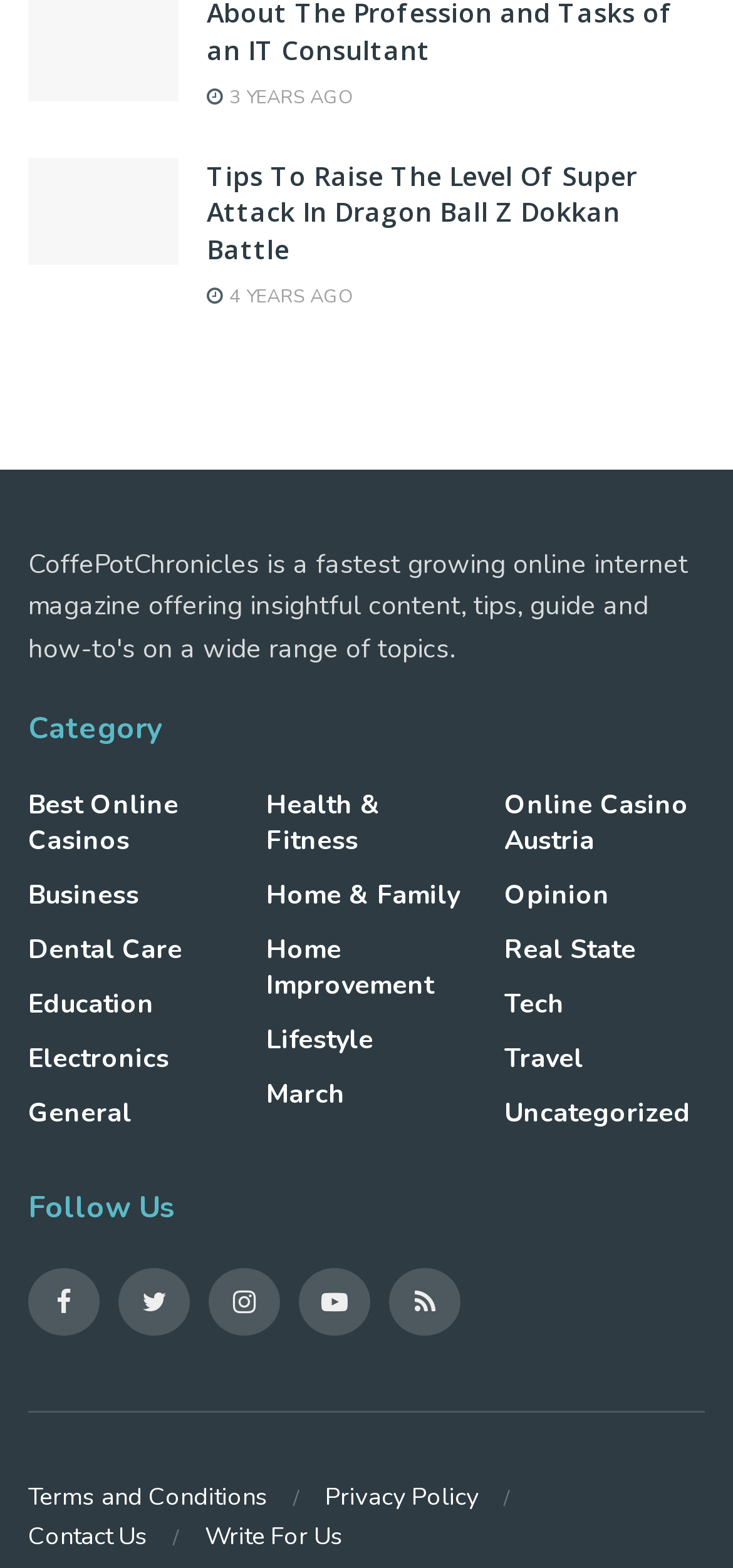Extract the bounding box coordinates of the UI element described by: "Terms and Conditions". The coordinates should include four float numbers ranging from 0 to 1, e.g., [left, top, right, bottom].

[0.038, 0.949, 0.367, 0.971]